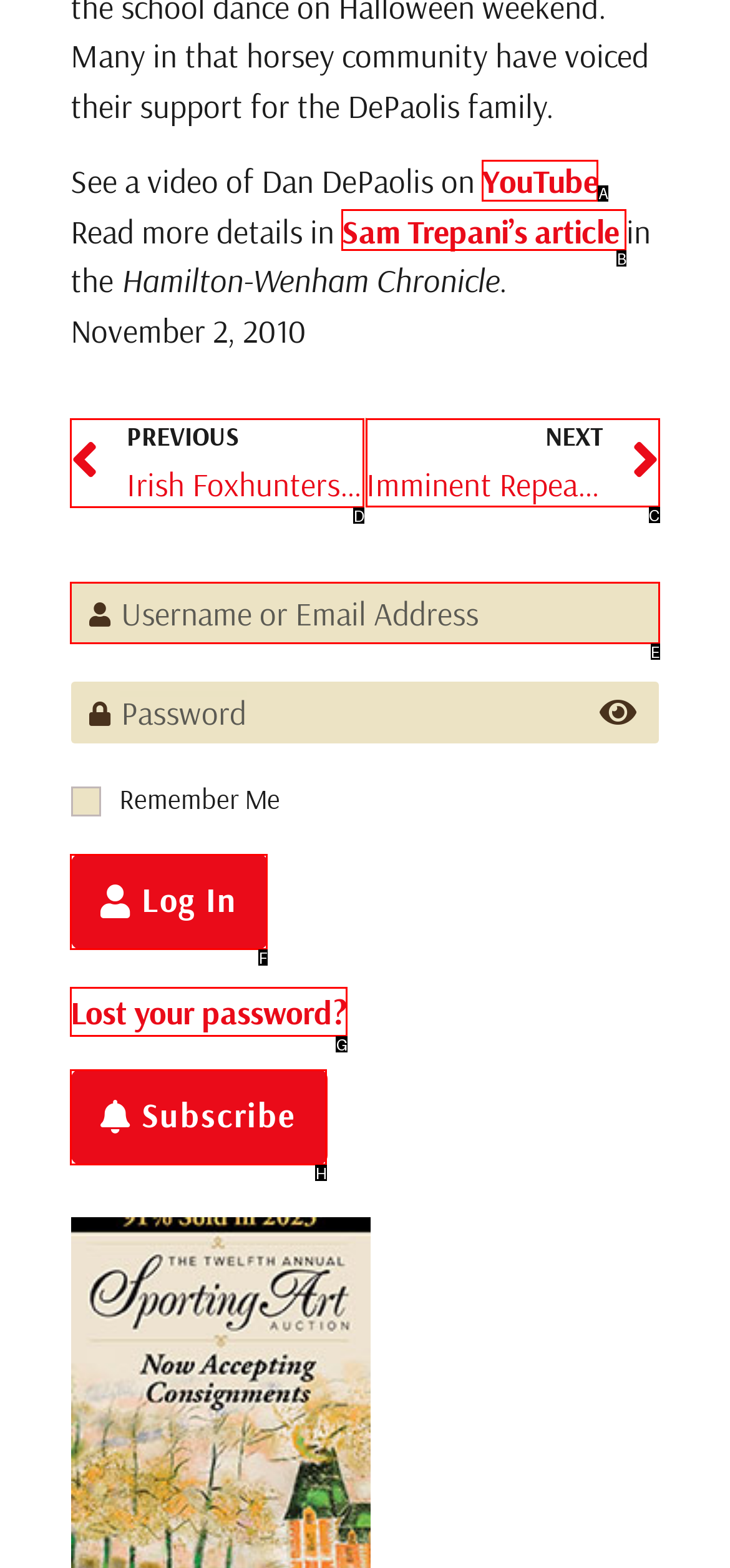Which HTML element should be clicked to complete the task: Go to the previous page? Answer with the letter of the corresponding option.

D